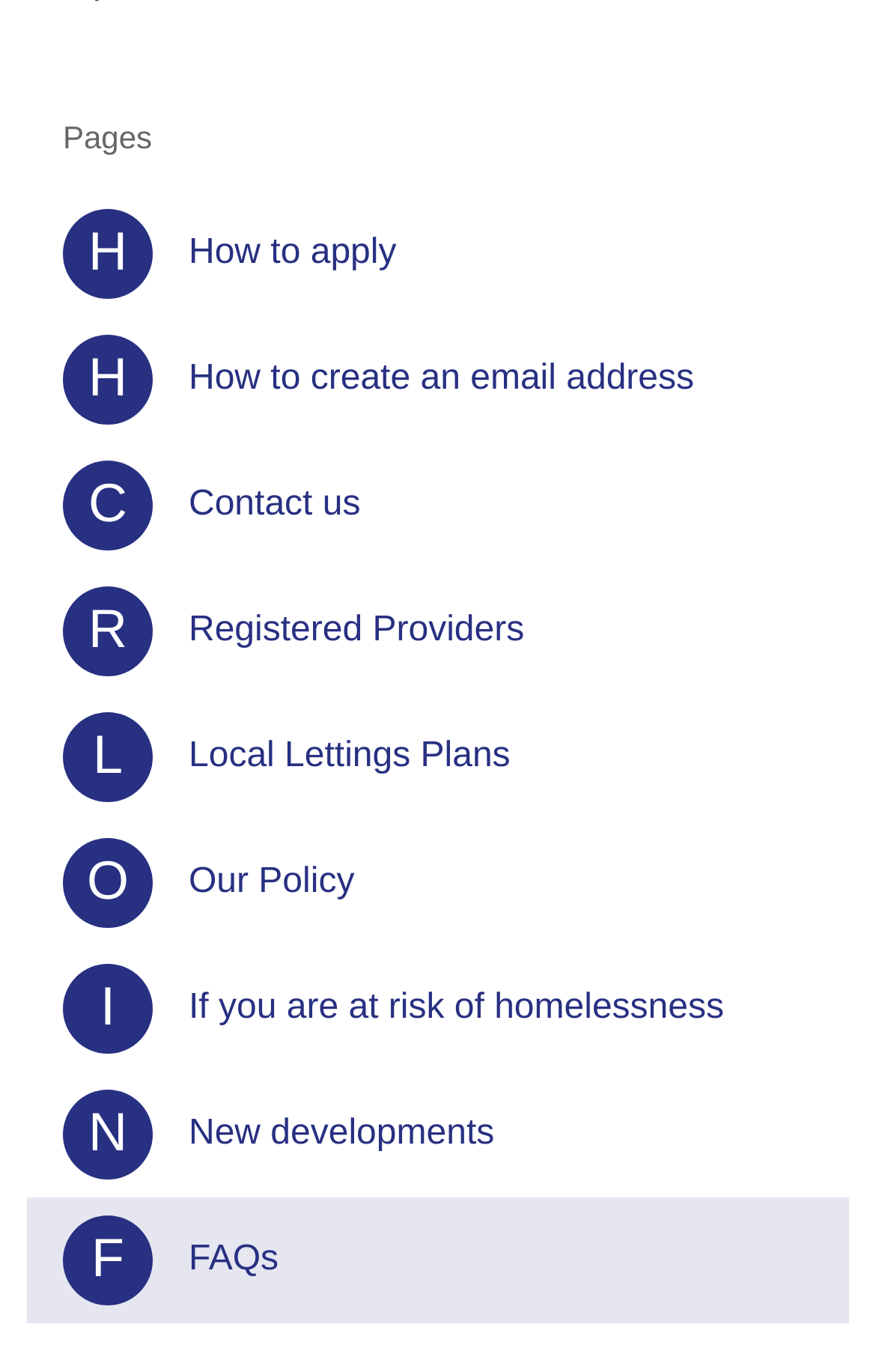Determine the bounding box coordinates of the target area to click to execute the following instruction: "Check 'FAQs'."

[0.031, 0.873, 0.969, 0.965]